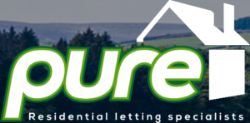Provide an extensive narrative of what is shown in the image.

The image features the logo of "Pure Lettings," a residential letting agency. The logo prominently displays the word "pure" in a vibrant green font, signifying a fresh and trustworthy approach to property rentals. Above the text, a graphic representation of a house is included, reinforcing the company’s focus on residential properties. The background suggests a scenic view of rolling hills, perhaps indicative of the areas where the agency operates, creating a welcoming and trustworthy impression. This branding aligns with the agency's commitment to providing reliable lettings services in the property market.